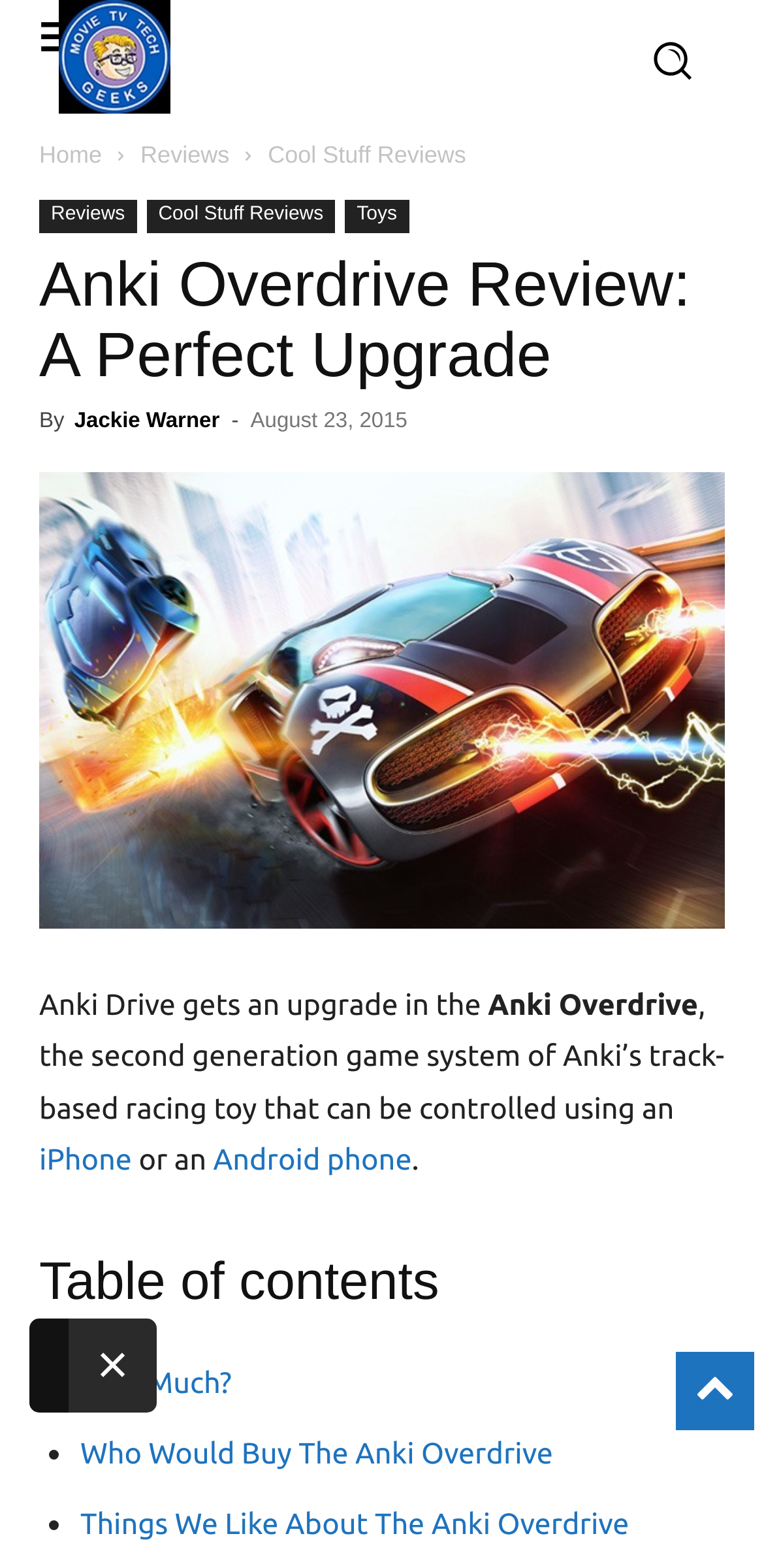Please give a succinct answer to the question in one word or phrase:
What is the date of the review?

August 23, 2015